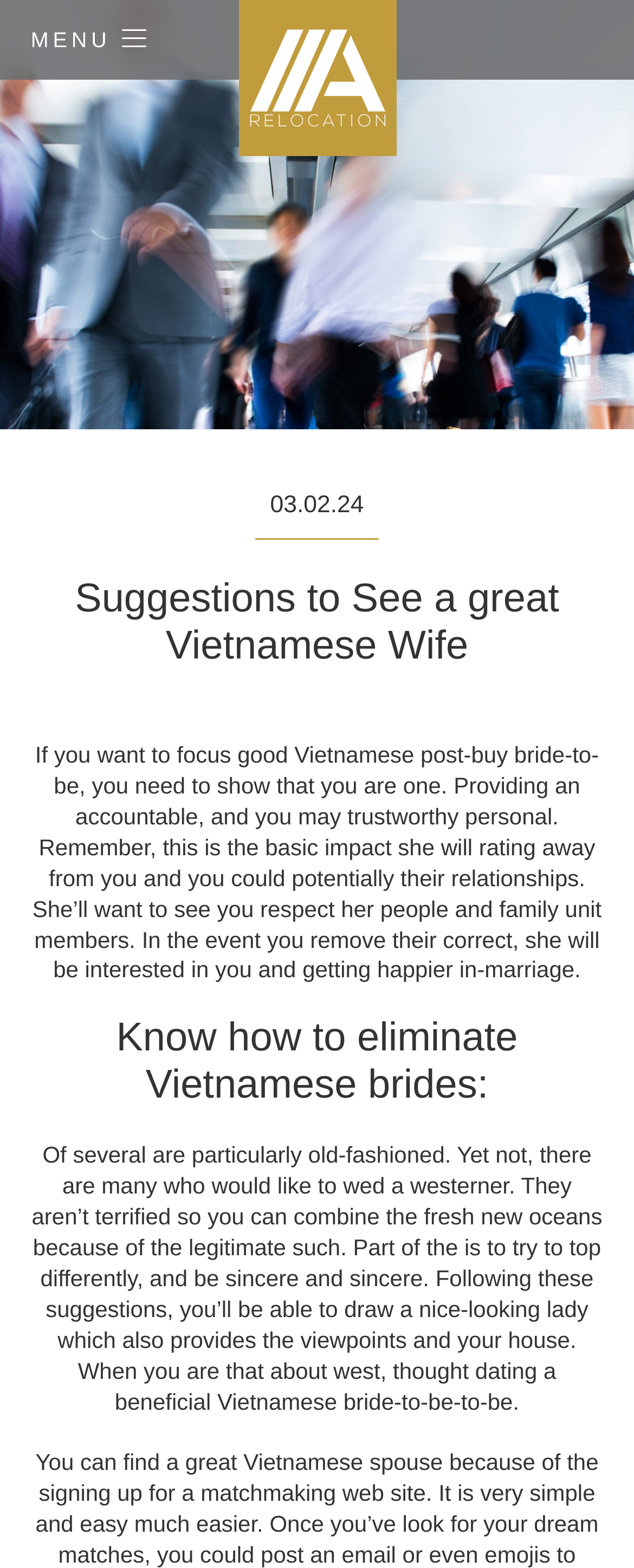Provide the bounding box coordinates for the UI element that is described as: "Menu".

[0.049, 0.0, 0.231, 0.051]